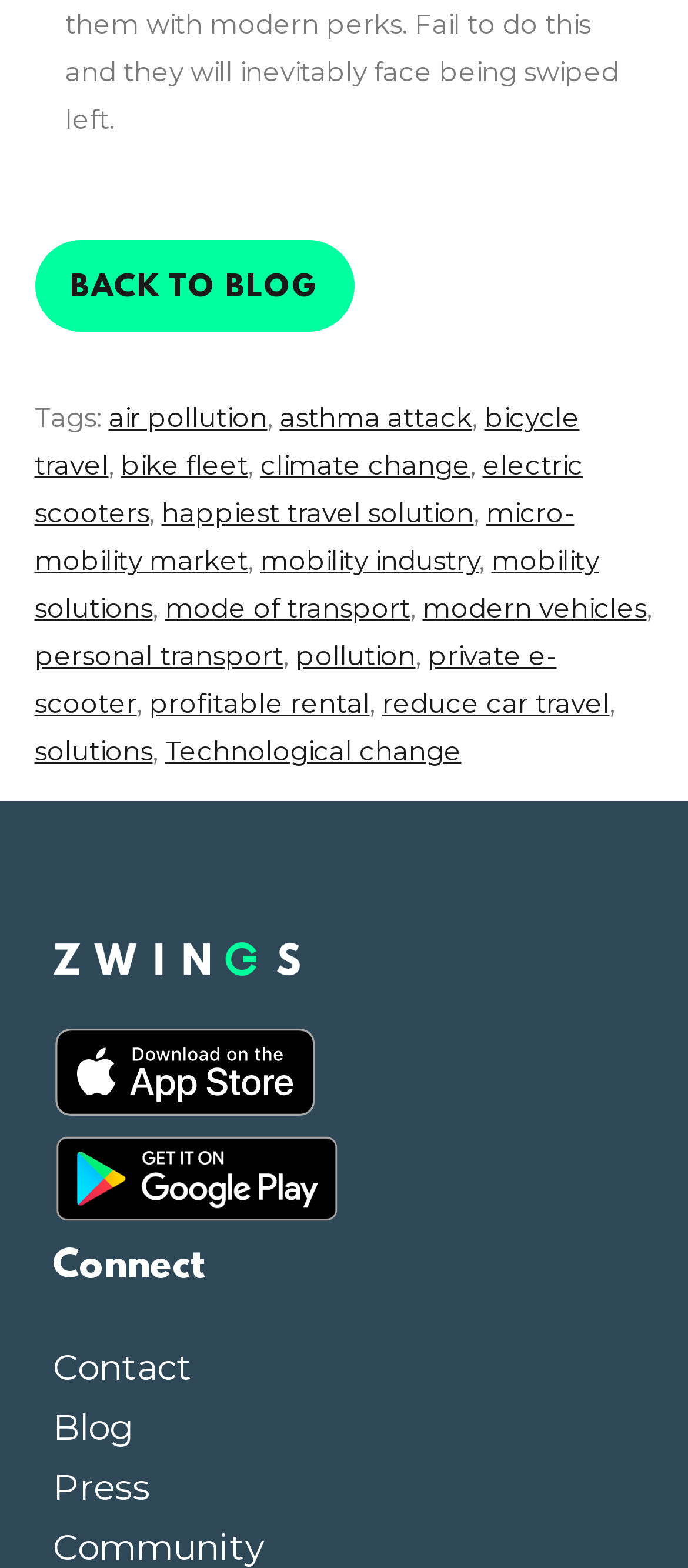Please specify the bounding box coordinates of the clickable section necessary to execute the following command: "contact us".

[0.077, 0.859, 0.279, 0.886]